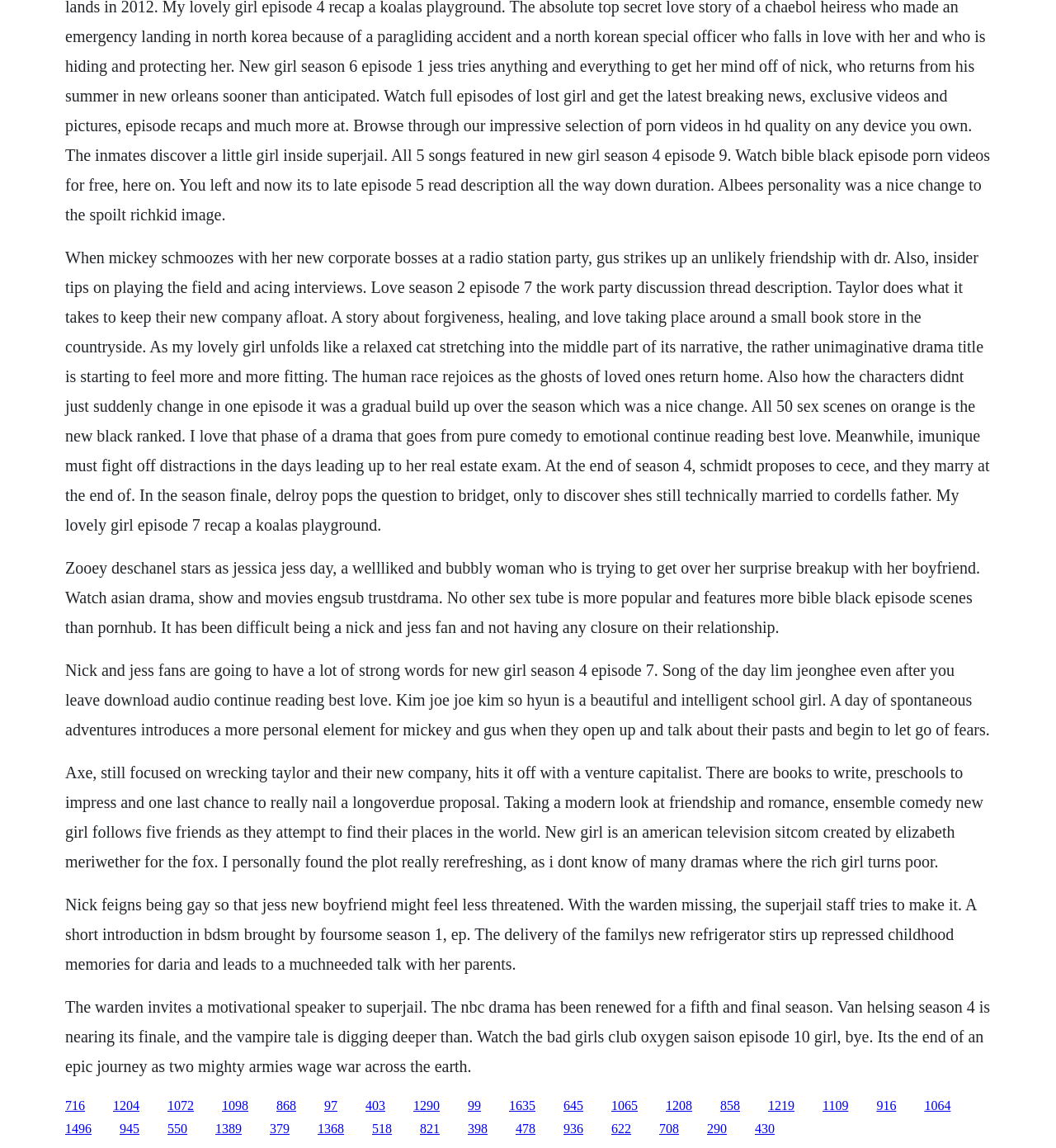Is there a description of a TV show on this webpage?
Using the information from the image, answer the question thoroughly.

I scanned the OCR text of the StaticText elements and found descriptions of TV shows, such as New Girl and Van Helsing, which suggests that this webpage is related to TV shows.